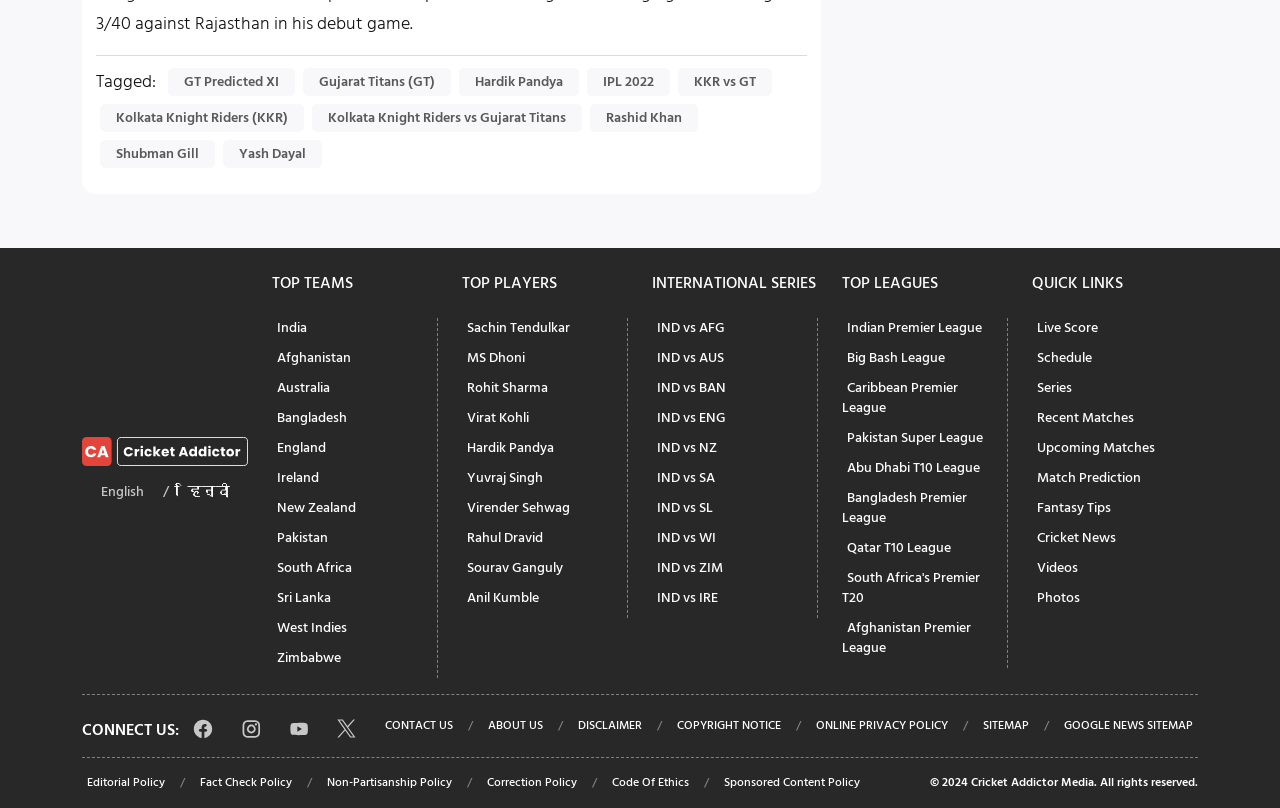Answer the question below in one word or phrase:
What are the top teams listed on the webpage?

India, Afghanistan, Australia, etc.